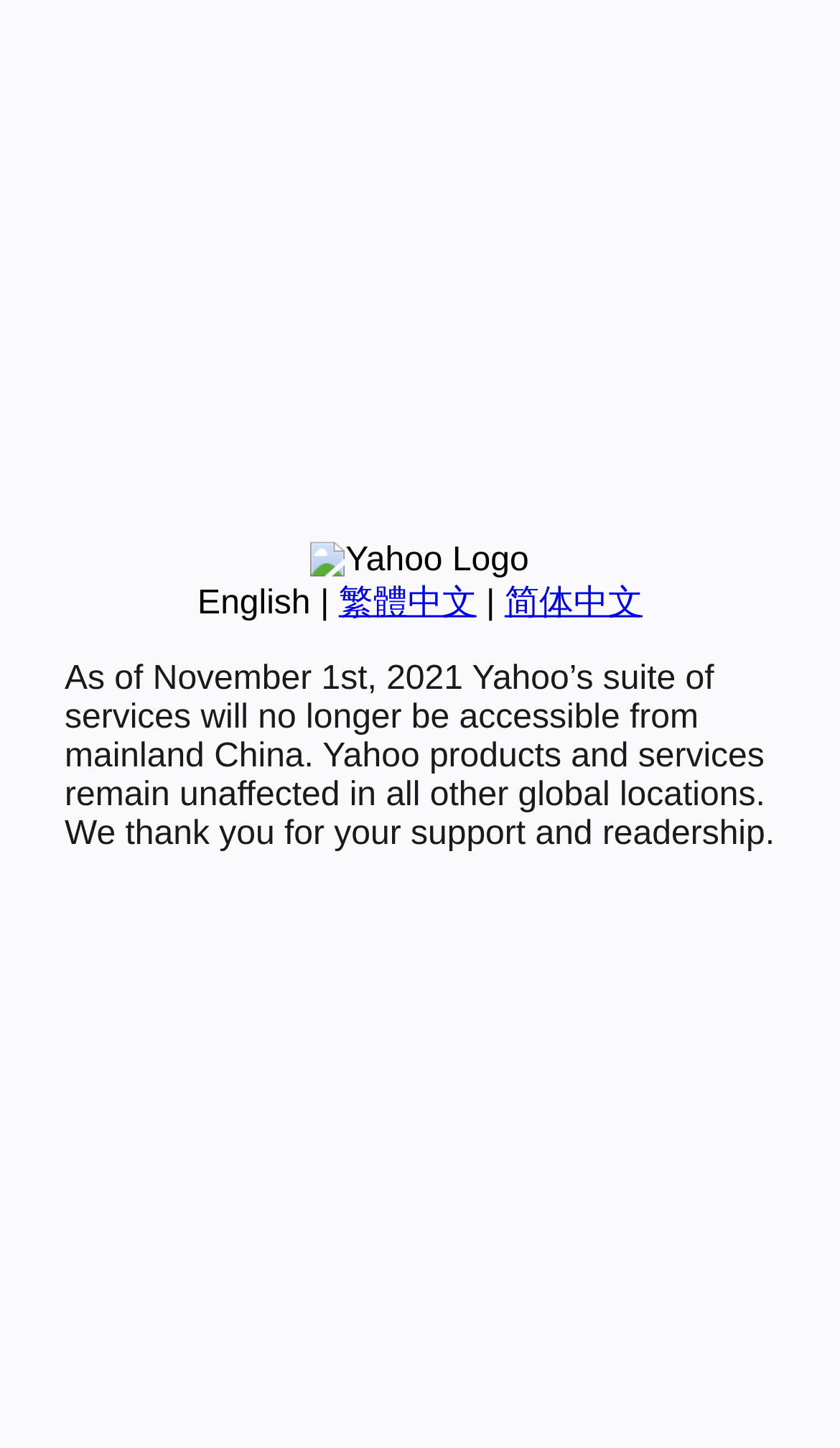Please find the bounding box coordinates (top-left x, top-left y, bottom-right x, bottom-right y) in the screenshot for the UI element described as follows: 简体中文

[0.601, 0.404, 0.765, 0.429]